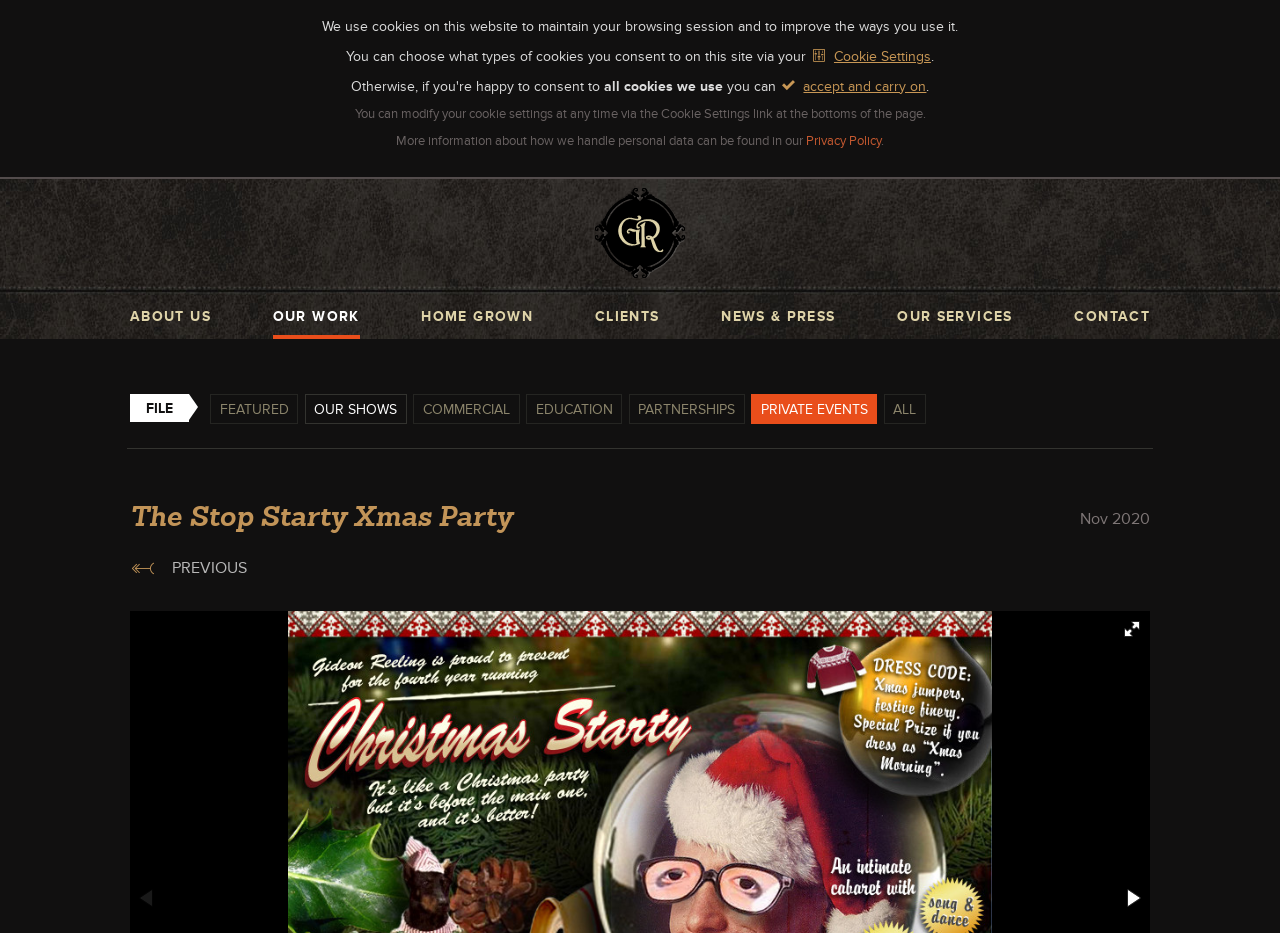Find and provide the bounding box coordinates for the UI element described here: "Skip to content". The coordinates should be given as four float numbers between 0 and 1: [left, top, right, bottom].

None